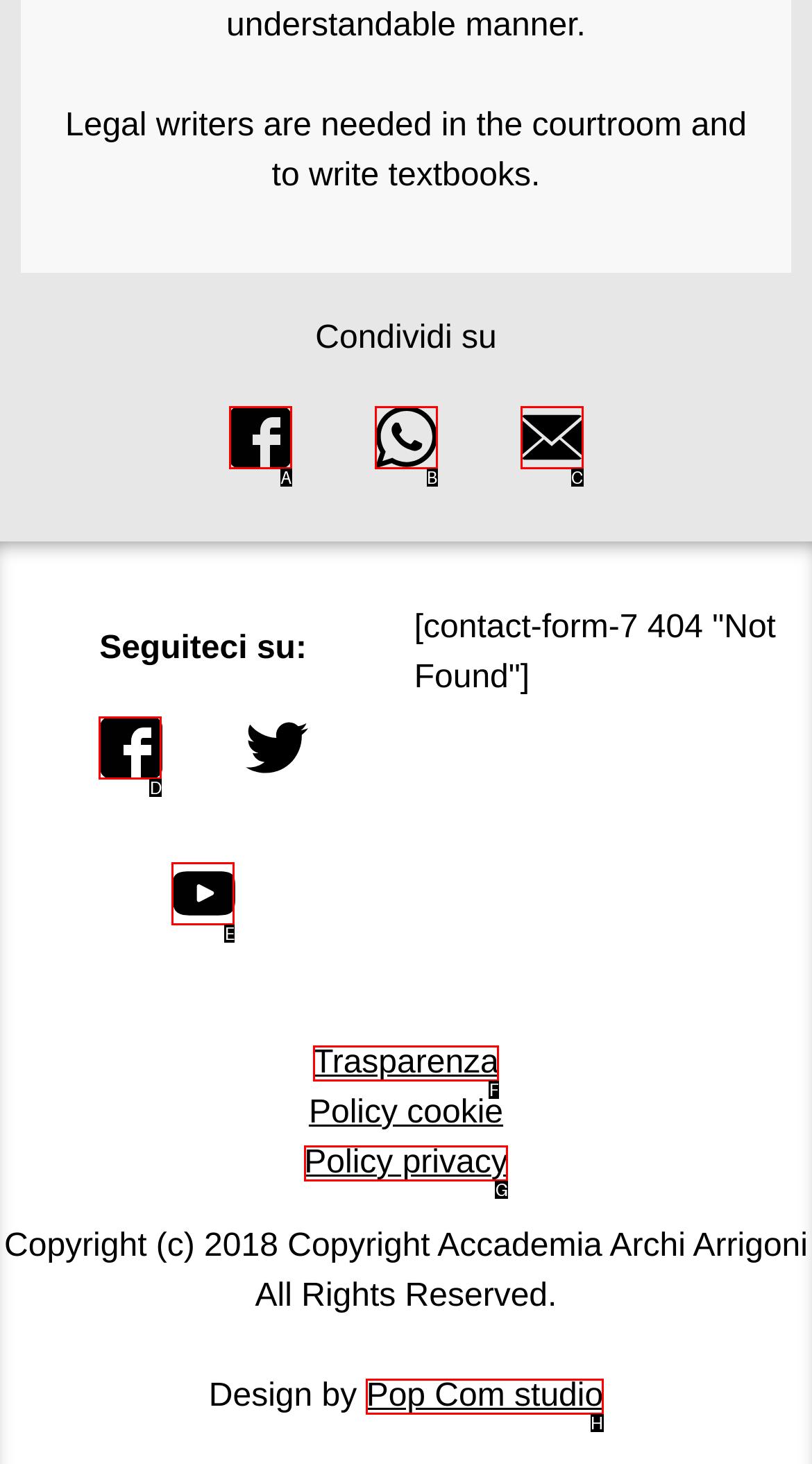Please identify the UI element that matches the description: Trasparenza
Respond with the letter of the correct option.

F